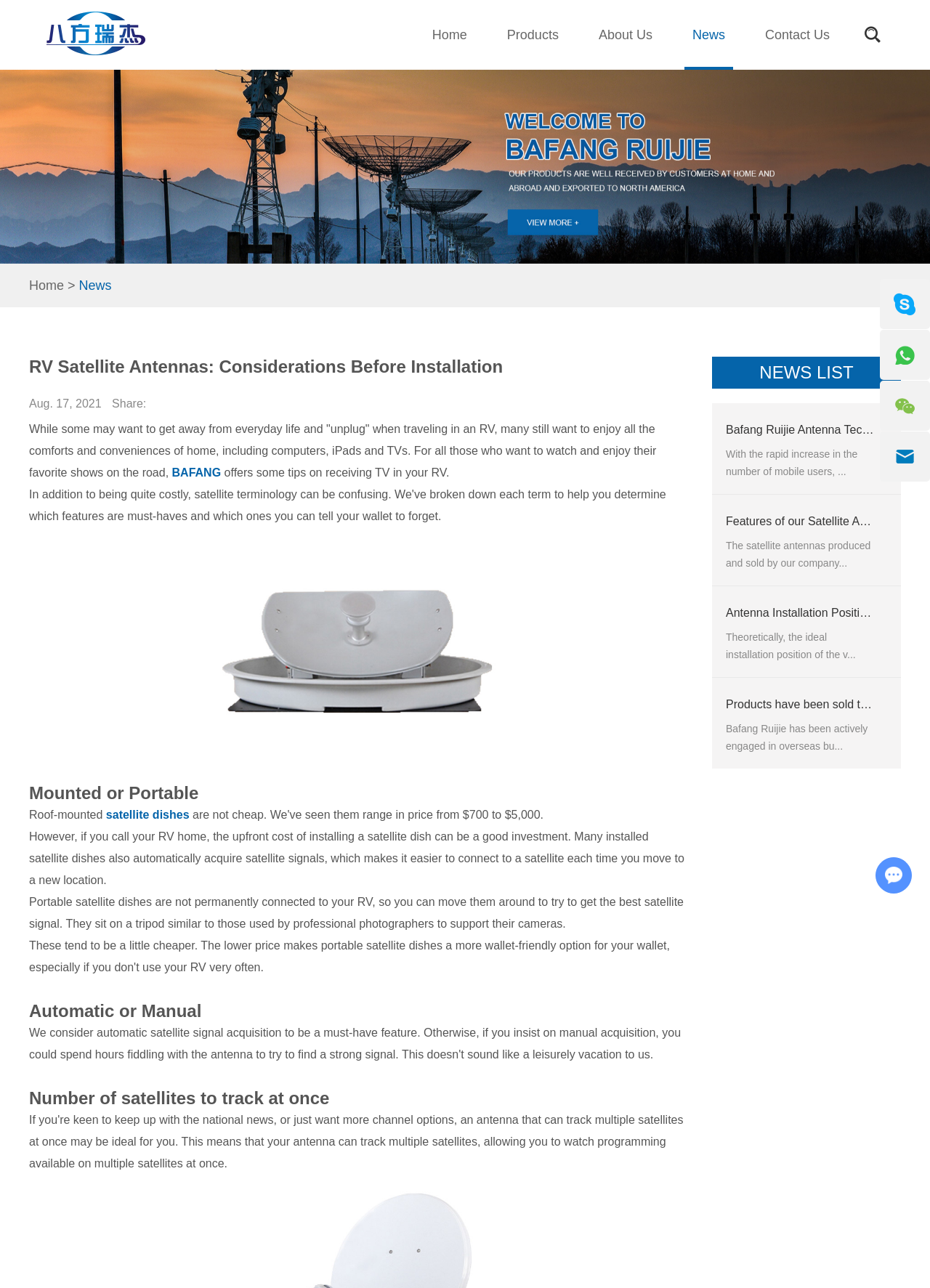Give a short answer using one word or phrase for the question:
What are the two types of satellite dishes mentioned?

Mounted or Portable